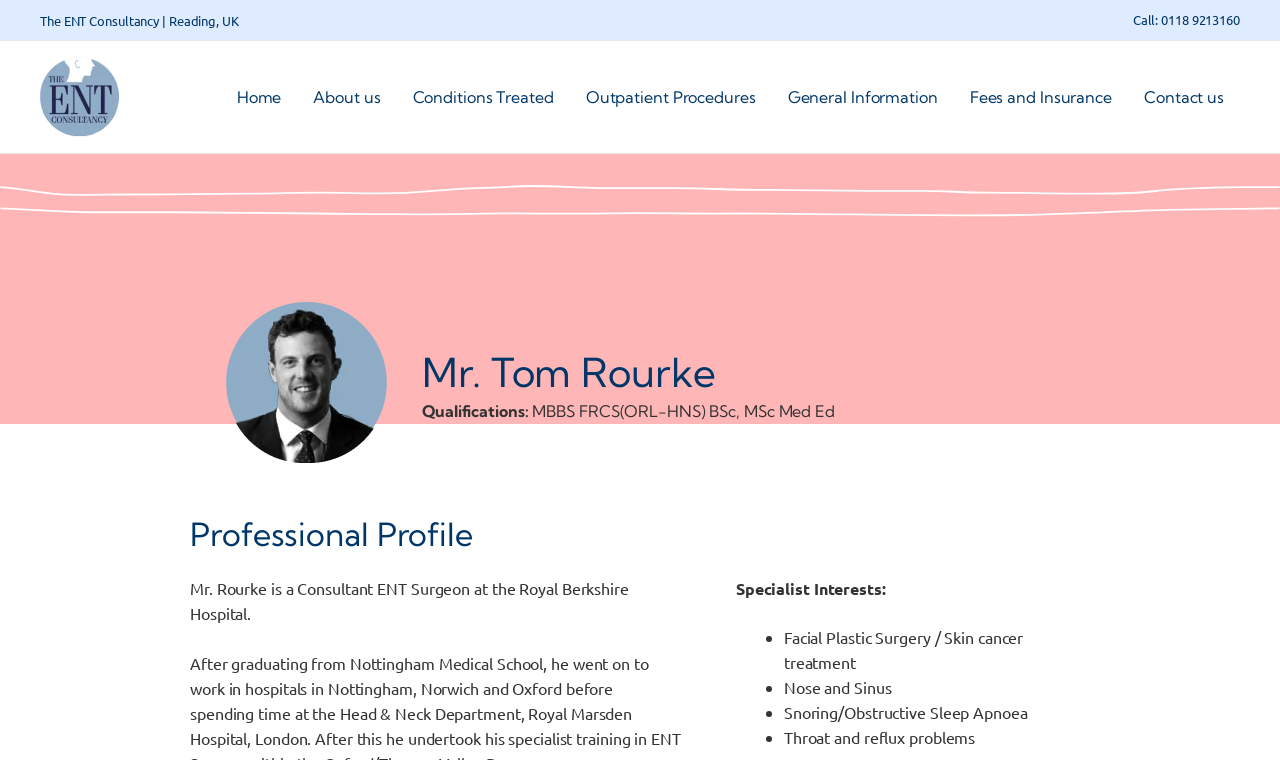Provide a thorough description of the webpage you see.

The webpage is about Mr. Tom Rourke, a Consultant ENT Surgeon, and his consultancy in Reading, UK. At the top of the page, there is a header section with the consultancy's name, "The ENT Consultancy | Reading, UK", and a call-to-action link "Call: 0118 9213160" on the right side. Below the header, there is a navigation menu with links to various sections of the website, including "Home", "About us", "Conditions Treated", and more.

On the left side of the page, there is a profile section dedicated to Mr. Tom Rourke. It features an image of him, followed by his name and qualifications in a heading. Below that, there is a brief professional profile describing his role as a Consultant ENT Surgeon at the Royal Berkshire Hospital.

The profile section also lists Mr. Rourke's specialist interests, which include Facial Plastic Surgery/Skin cancer treatment, Nose and Sinus, Snoring/Obstructive Sleep Apnoea, and Throat and reflux problems. Each interest is marked with a bullet point and presented in a list format.

Overall, the webpage provides a concise overview of Mr. Tom Rourke's consultancy and his professional background, with easy access to more information through the navigation menu.